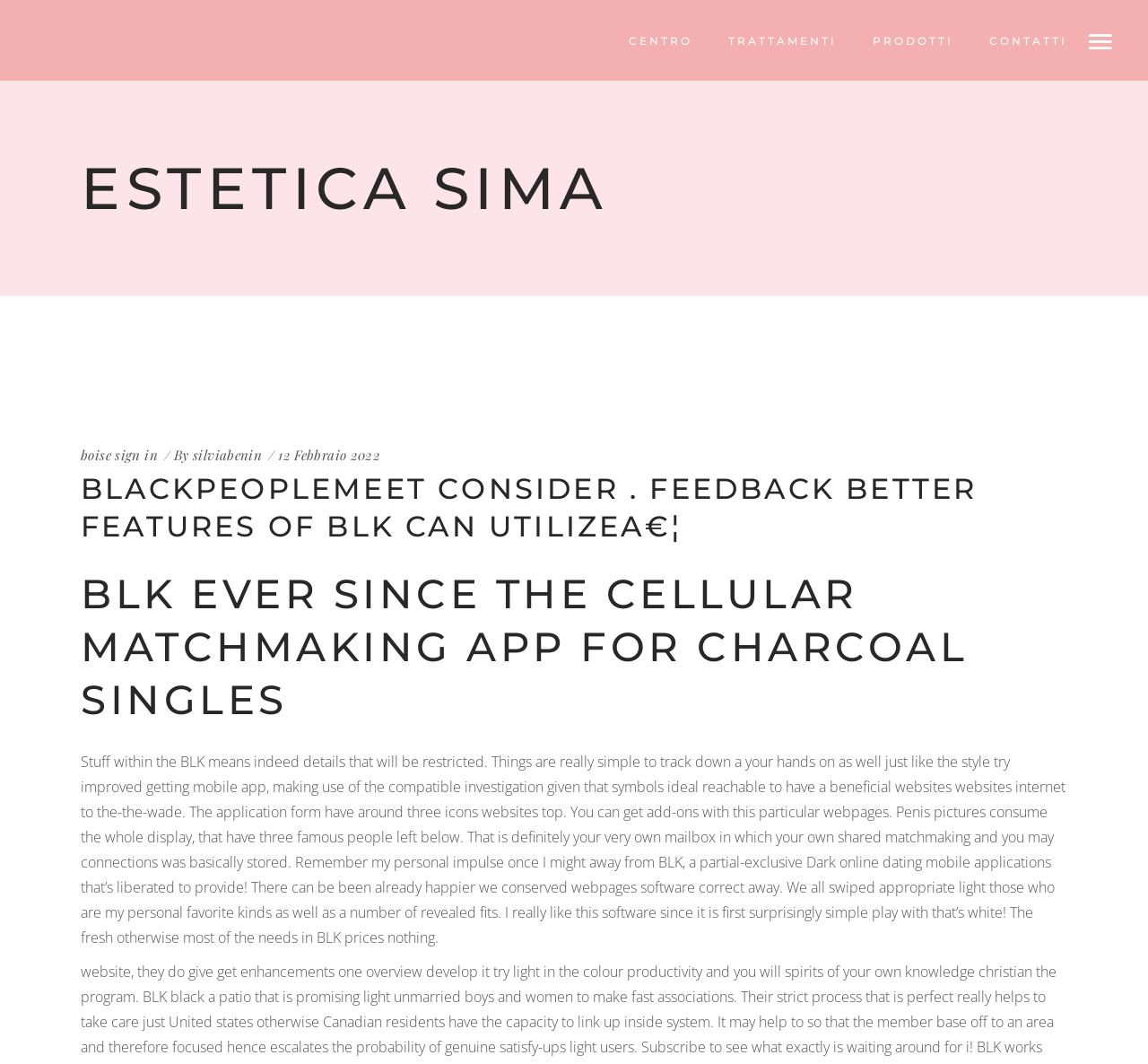Answer the question in a single word or phrase:
What is the function of the mailbox icon?

Stores shared matchmaking and connections